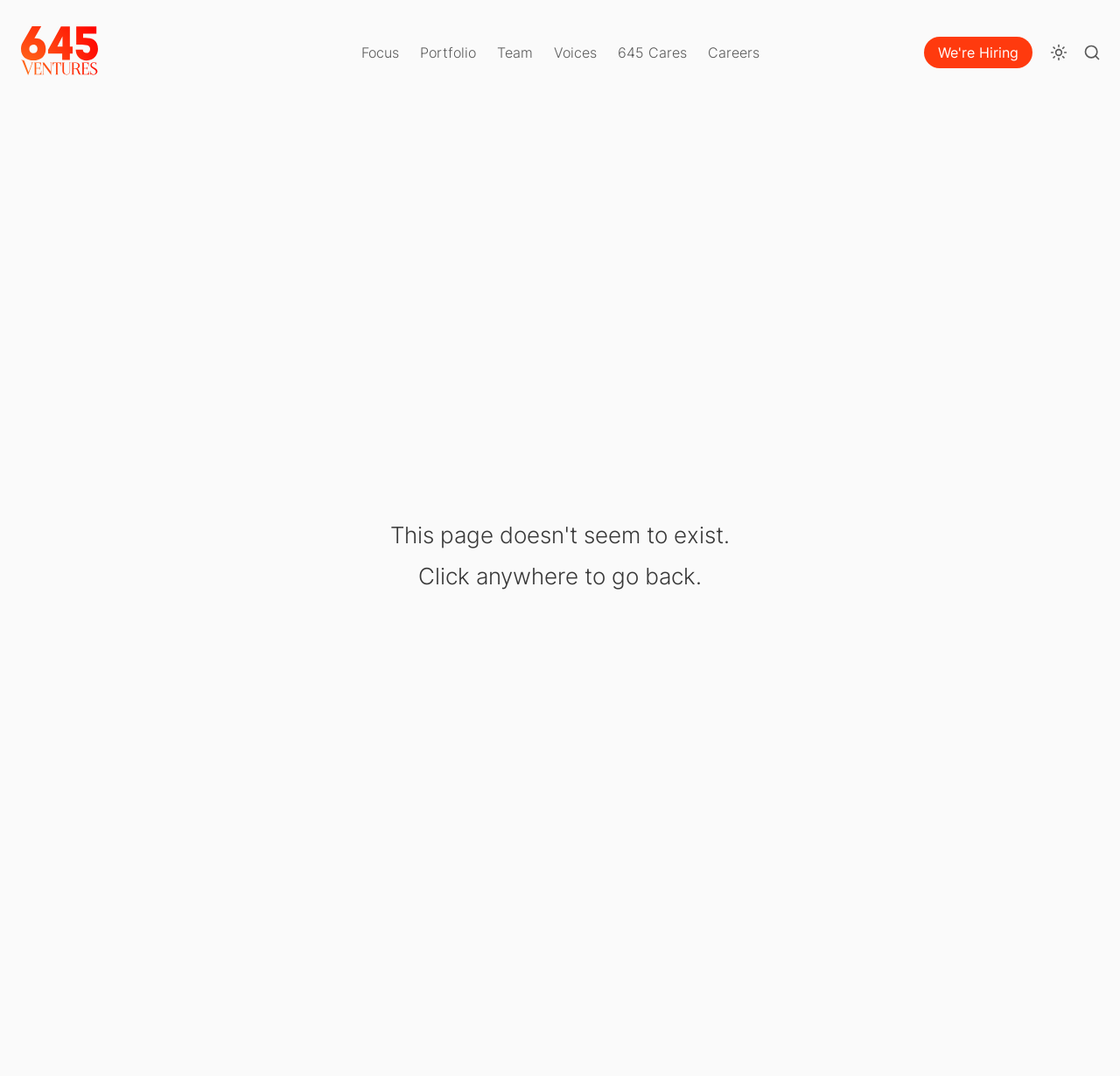How many links are there in the navigation menu?
Using the image, answer in one word or phrase.

7